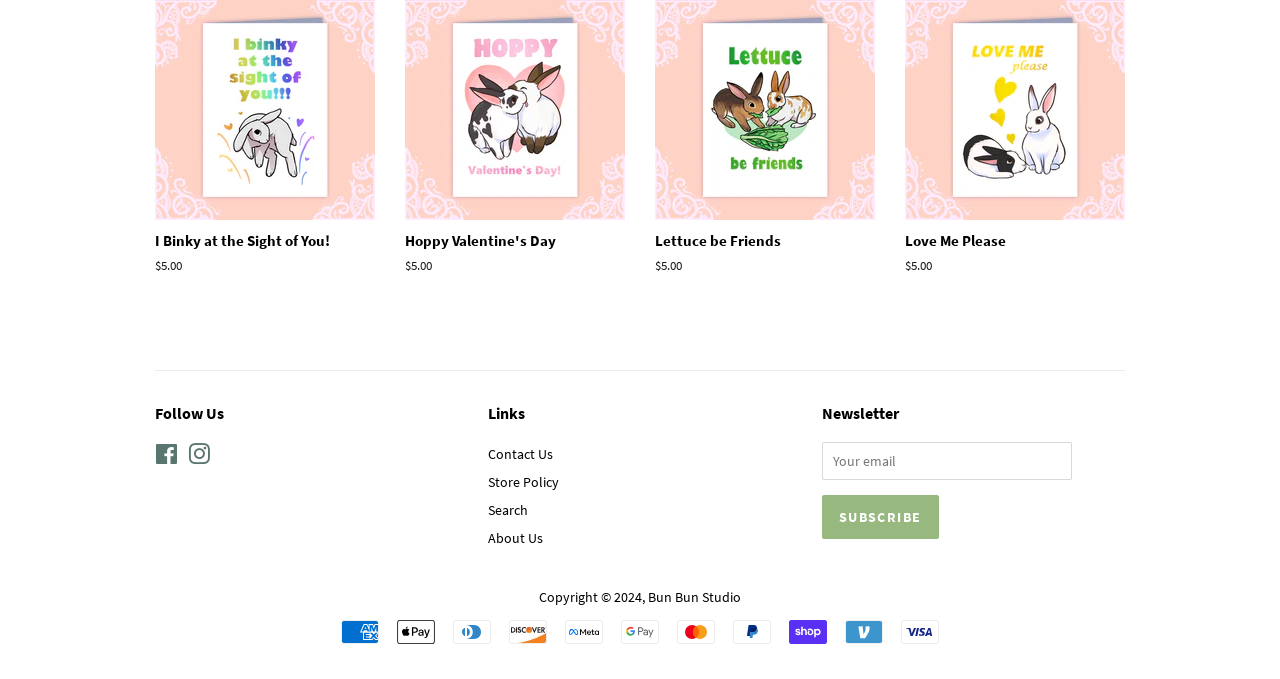What social media platforms can you follow?
Please provide a detailed and thorough answer to the question.

The webpage has a 'Follow Us' section with links to Facebook and Instagram, indicating that users can follow the website's social media profiles on these platforms.